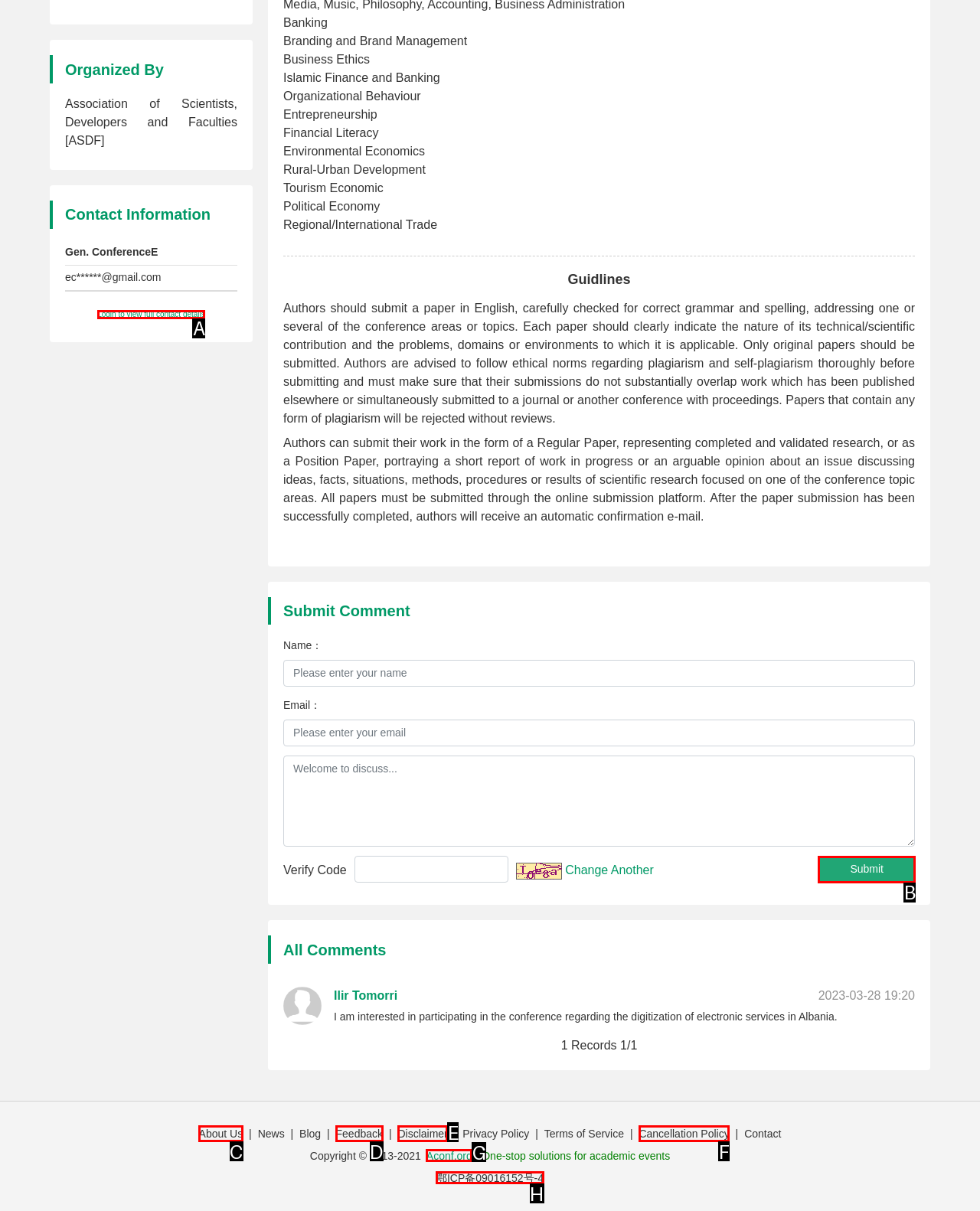Provide the letter of the HTML element that you need to click on to perform the task: Submit a comment.
Answer with the letter corresponding to the correct option.

B